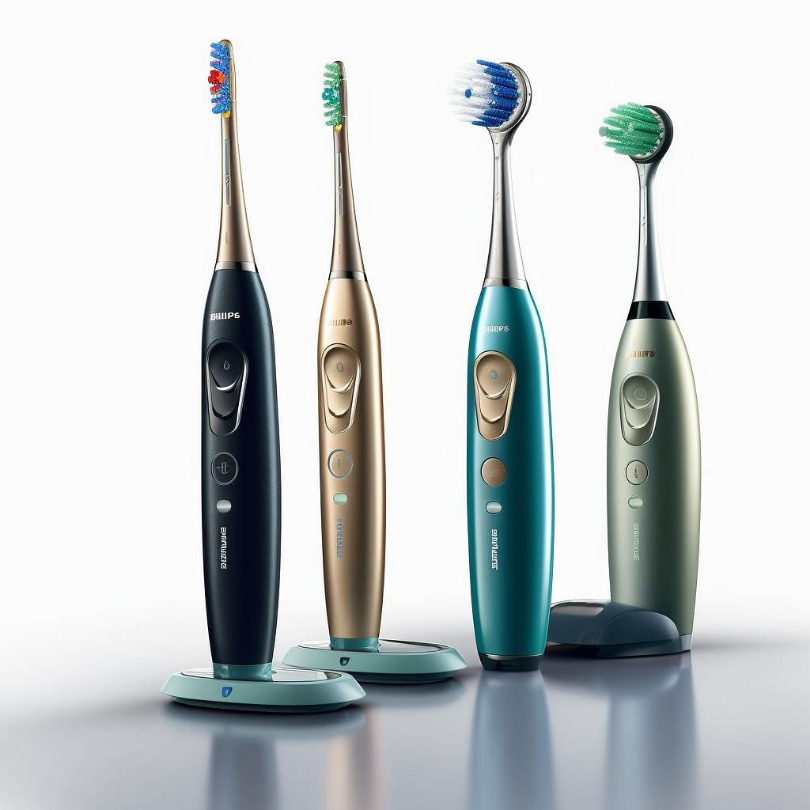How many brushing modes do the toothbrushes feature?
Please craft a detailed and exhaustive response to the question.

The caption states that the toothbrushes feature multiple brushing modes, but it does not provide an exact number. Therefore, the answer is simply 'multiple'.